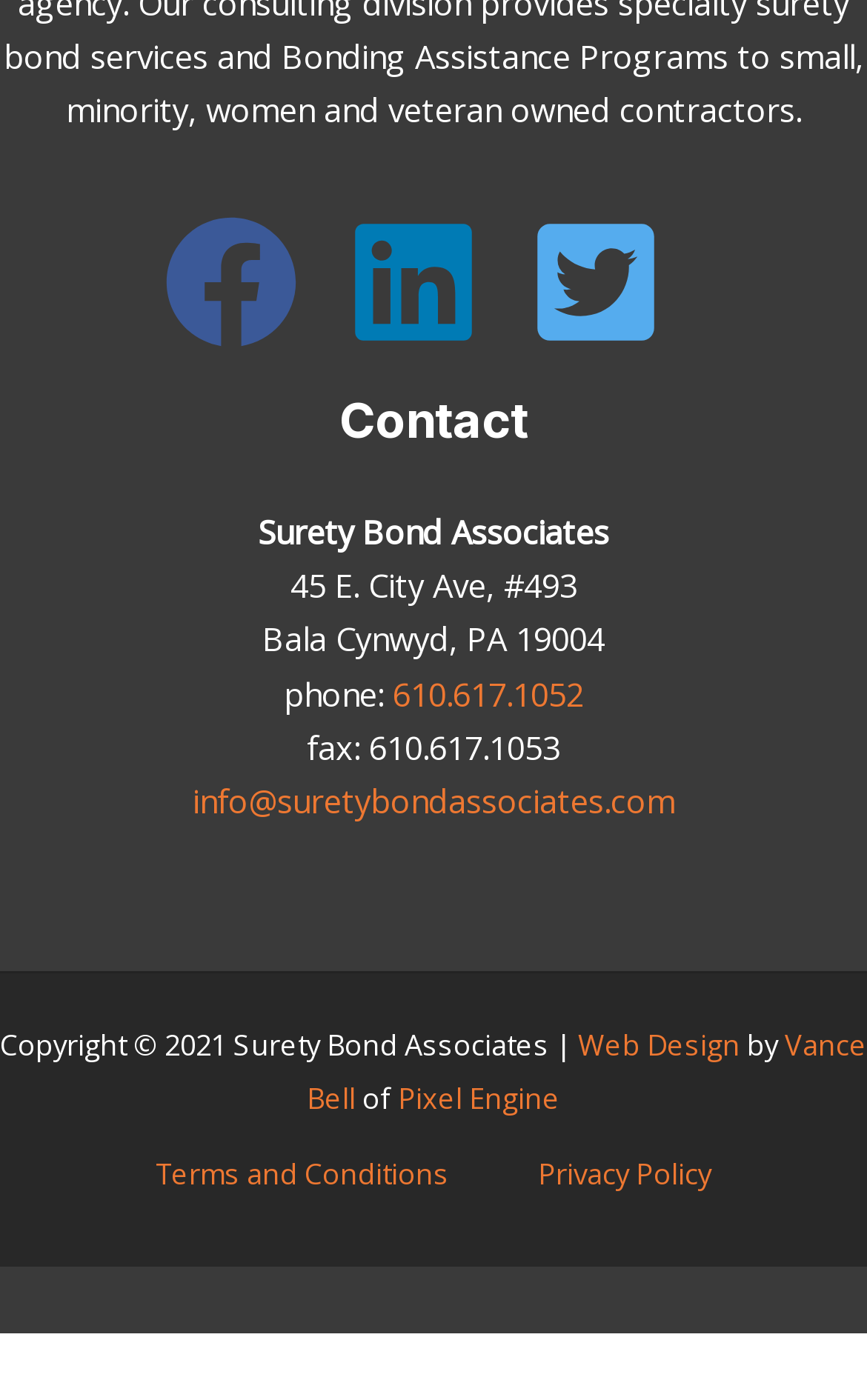Please identify the bounding box coordinates of the element I should click to complete this instruction: 'view terms and conditions'. The coordinates should be given as four float numbers between 0 and 1, like this: [left, top, right, bottom].

[0.128, 0.82, 0.569, 0.858]